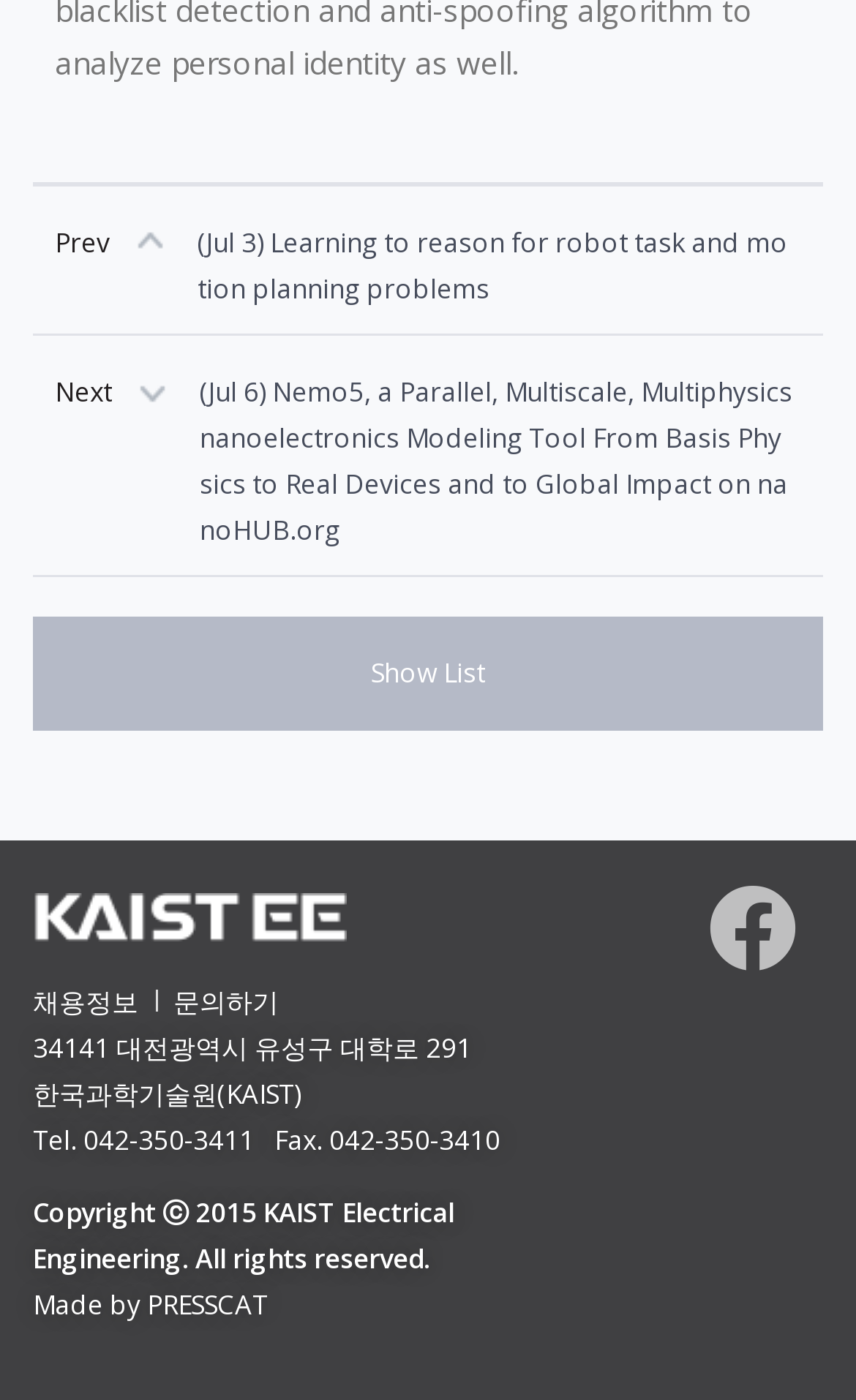Using the element description 채용정보, predict the bounding box coordinates for the UI element. Provide the coordinates in (top-left x, top-left y, bottom-right x, bottom-right y) format with values ranging from 0 to 1.

[0.038, 0.698, 0.162, 0.731]